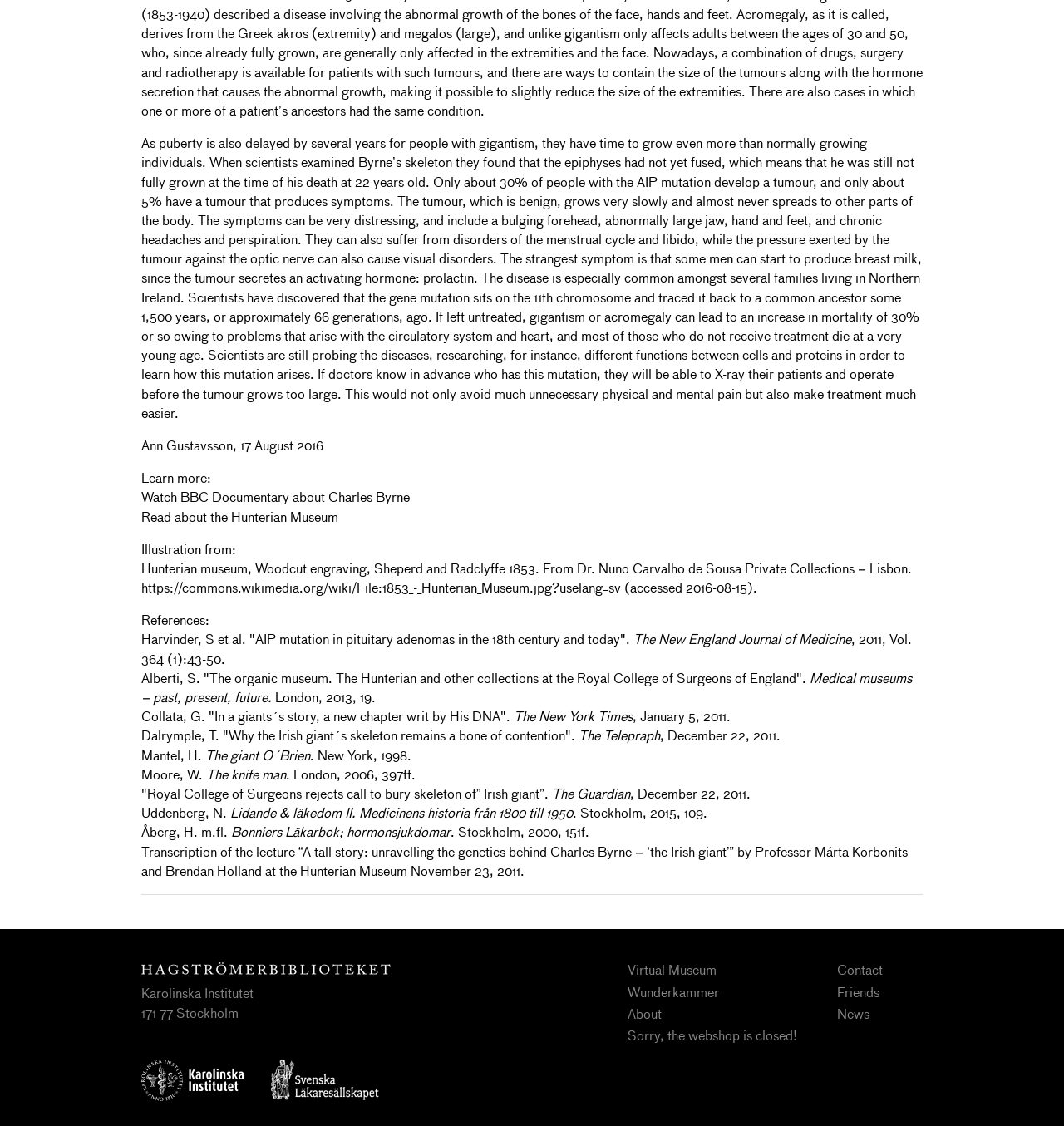Please specify the coordinates of the bounding box for the element that should be clicked to carry out this instruction: "Contact Karolinska Institutet". The coordinates must be four float numbers between 0 and 1, formatted as [left, top, right, bottom].

[0.787, 0.854, 0.83, 0.868]